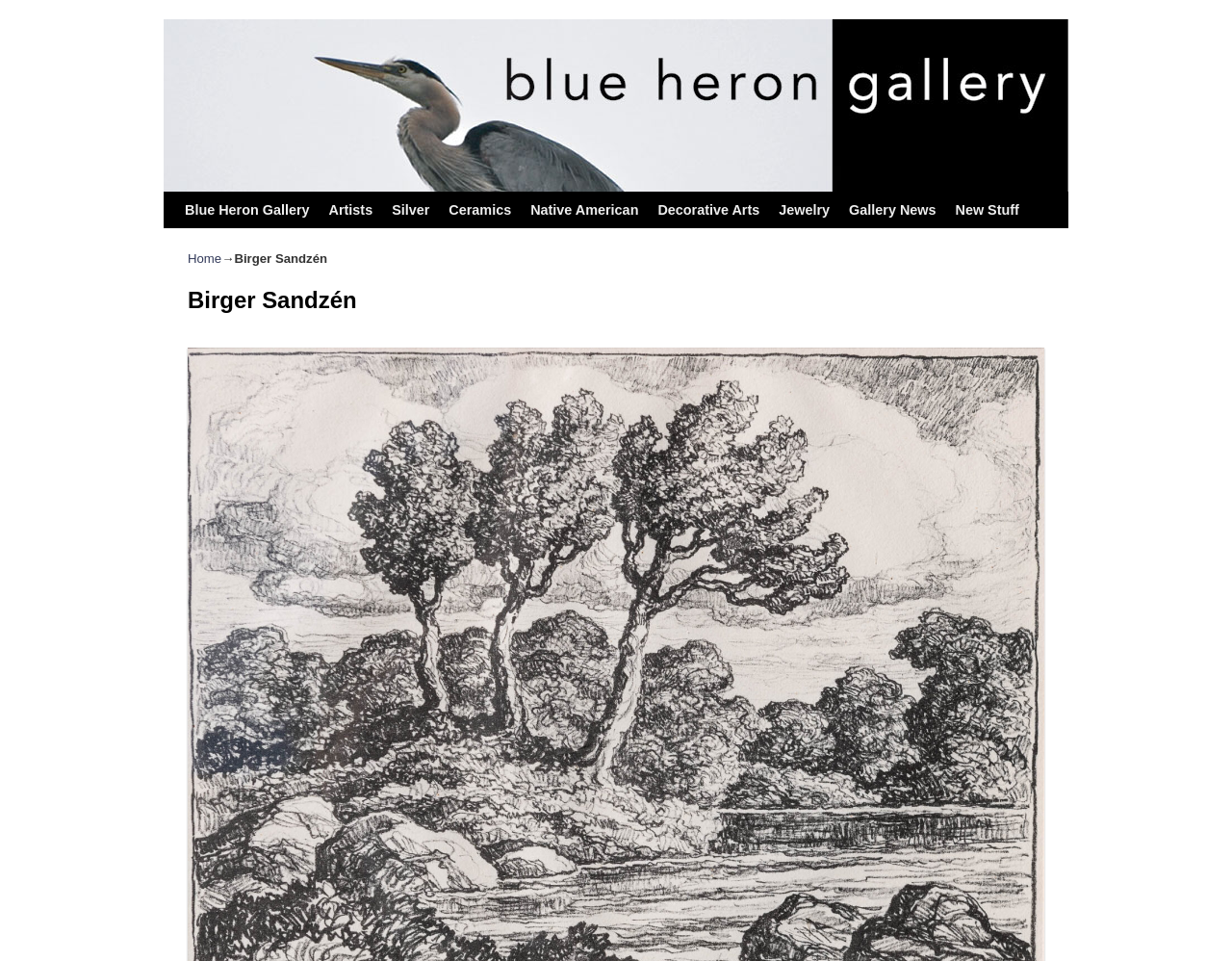Point out the bounding box coordinates of the section to click in order to follow this instruction: "go to home page".

[0.152, 0.262, 0.18, 0.277]